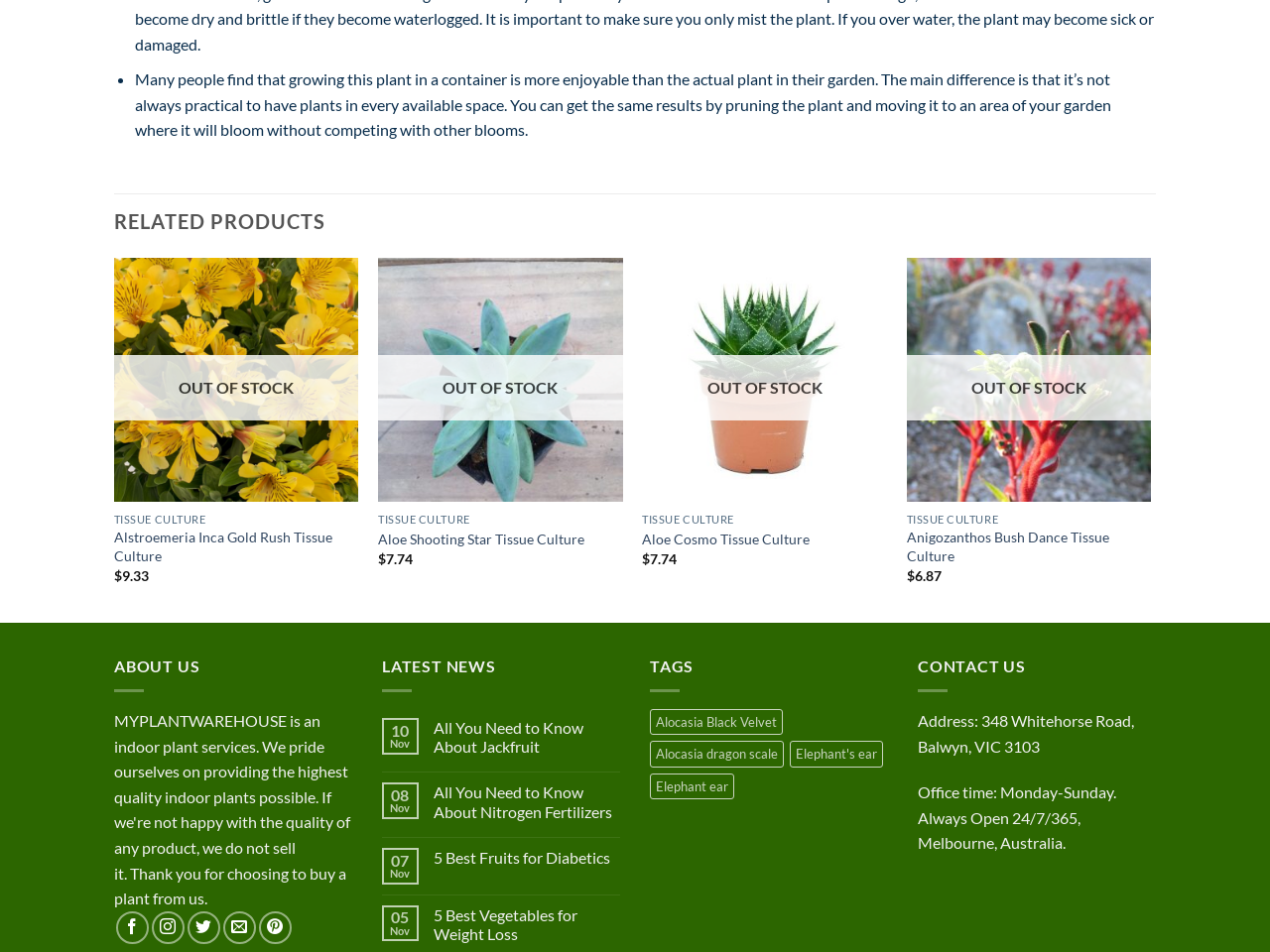Determine the bounding box coordinates of the region I should click to achieve the following instruction: "Read about Jackfruit". Ensure the bounding box coordinates are four float numbers between 0 and 1, i.e., [left, top, right, bottom].

[0.341, 0.754, 0.488, 0.794]